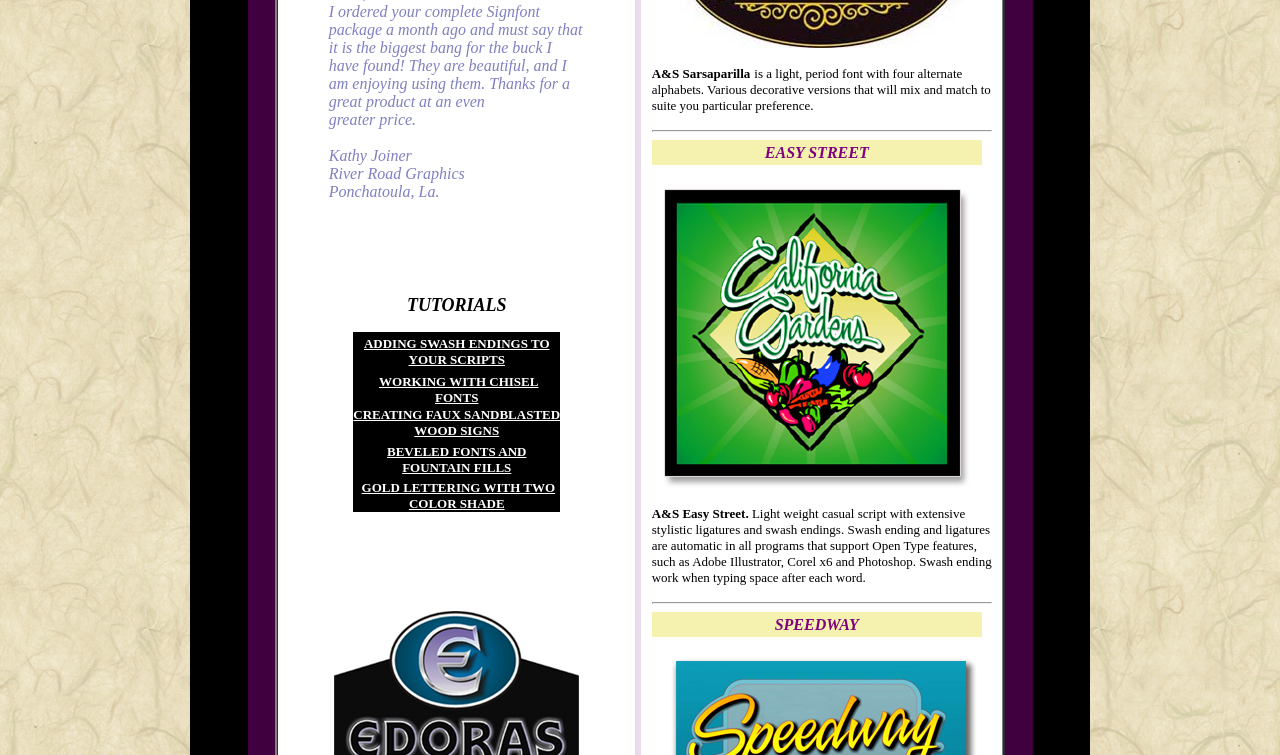Answer the question in one word or a short phrase:
What is the name of the person who wrote a testimonial?

Kathy Joiner